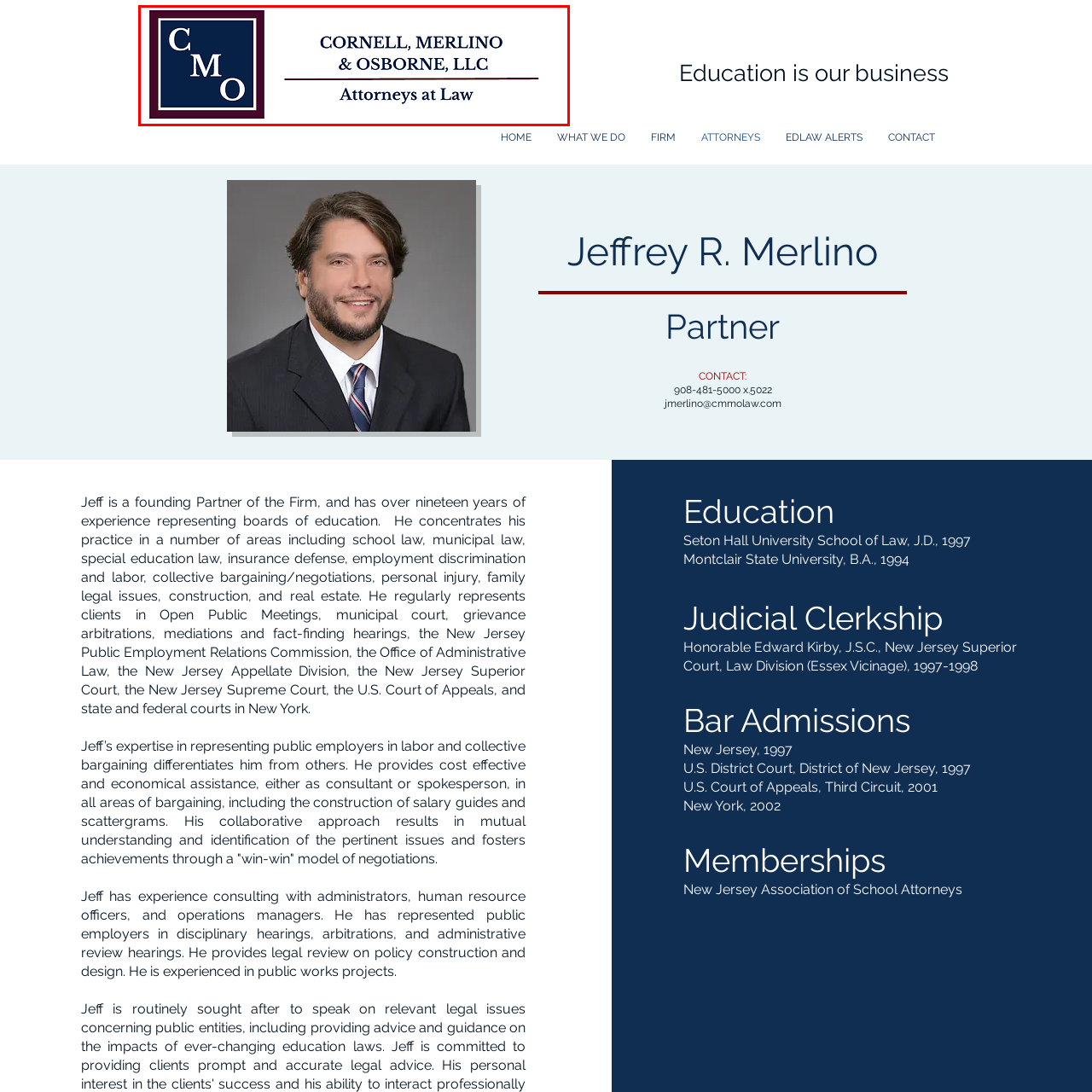Examine the image within the red border and provide a concise answer: What phrase follows the firm's full name?

Attorneys at Law